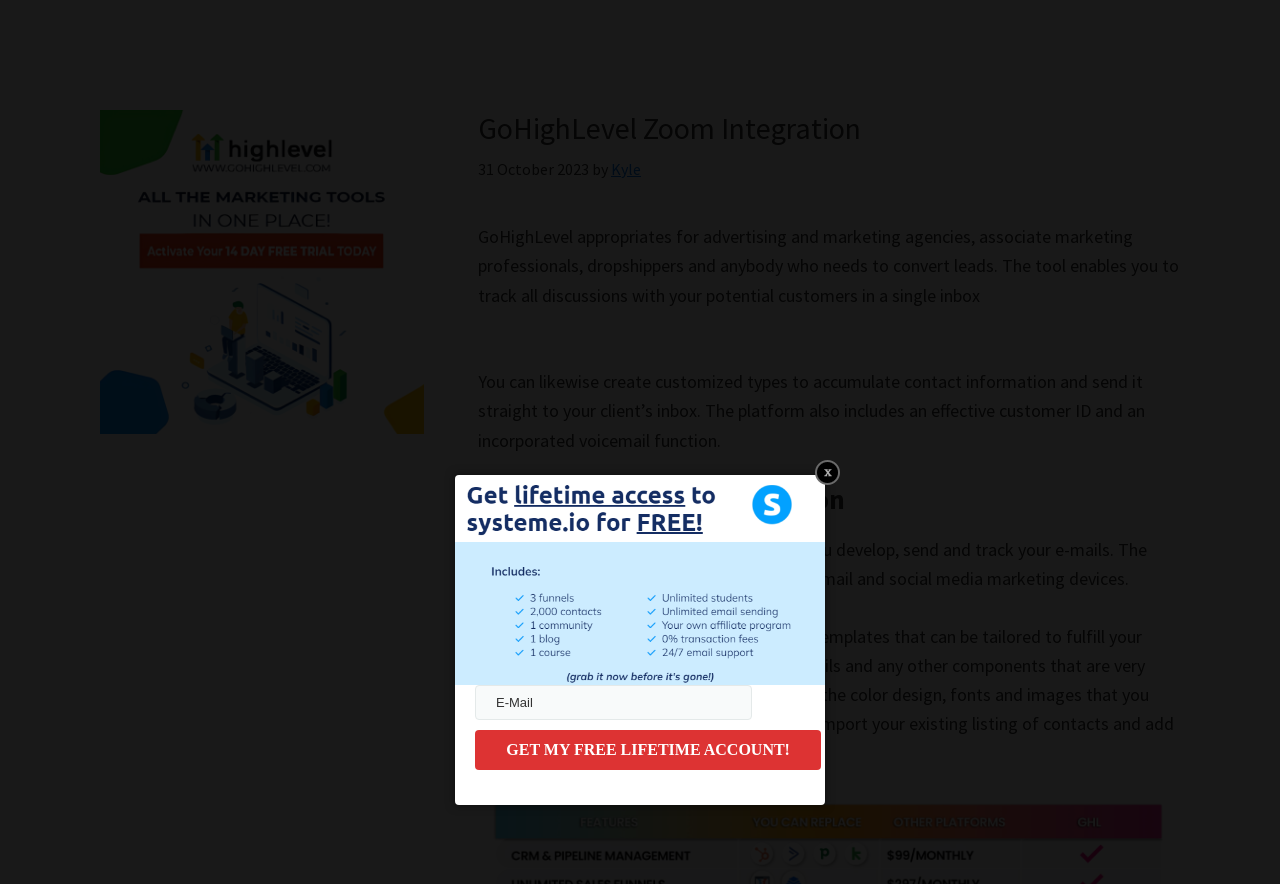What is the call-to-action button text?
Using the information from the image, provide a comprehensive answer to the question.

The call-to-action button is located below the form and has the text 'GET MY FREE LIFETIME ACCOUNT!' which encourages users to sign up for a free lifetime account.